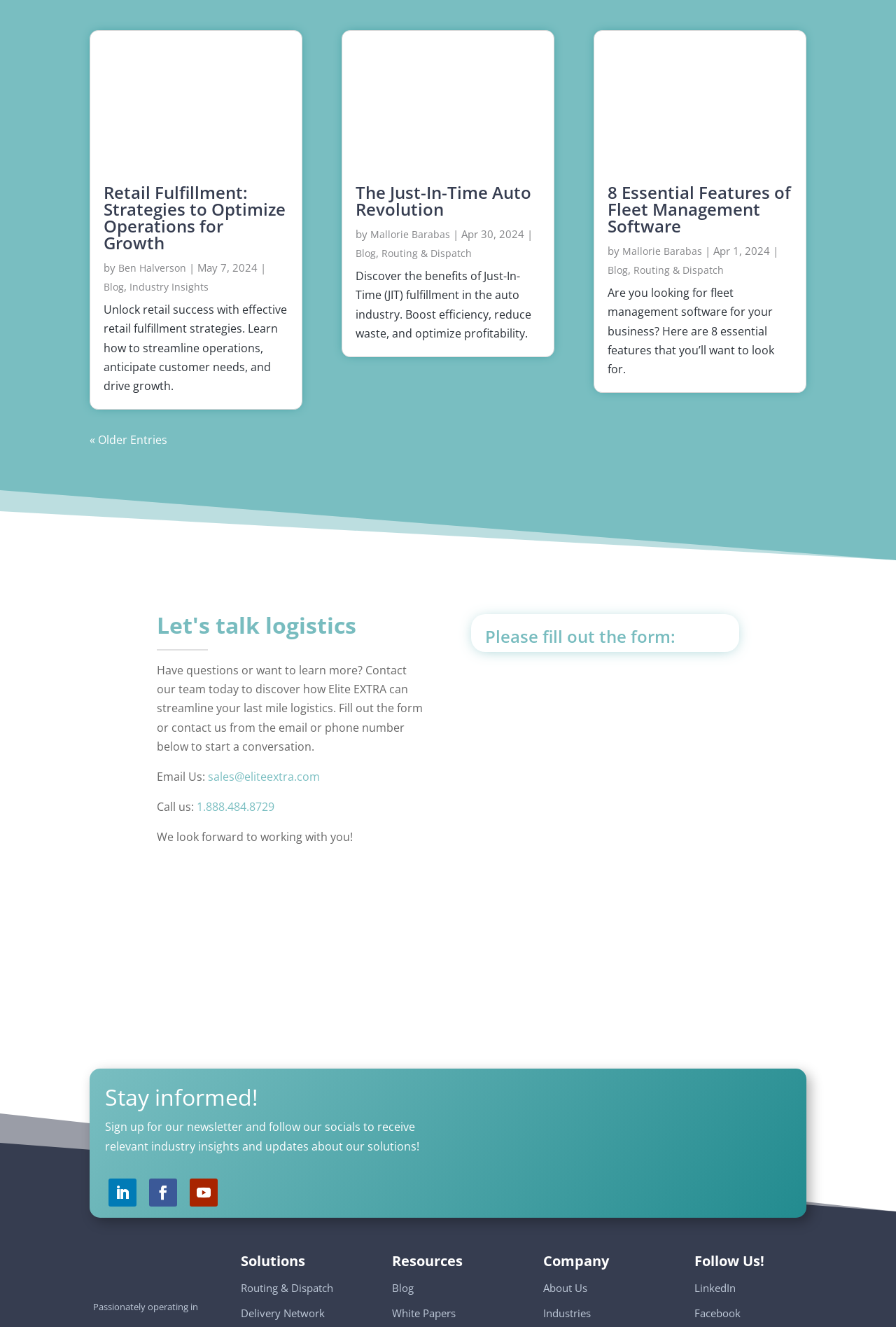What is the name of the company?
Answer the question with a single word or phrase derived from the image.

Elite EXTRA